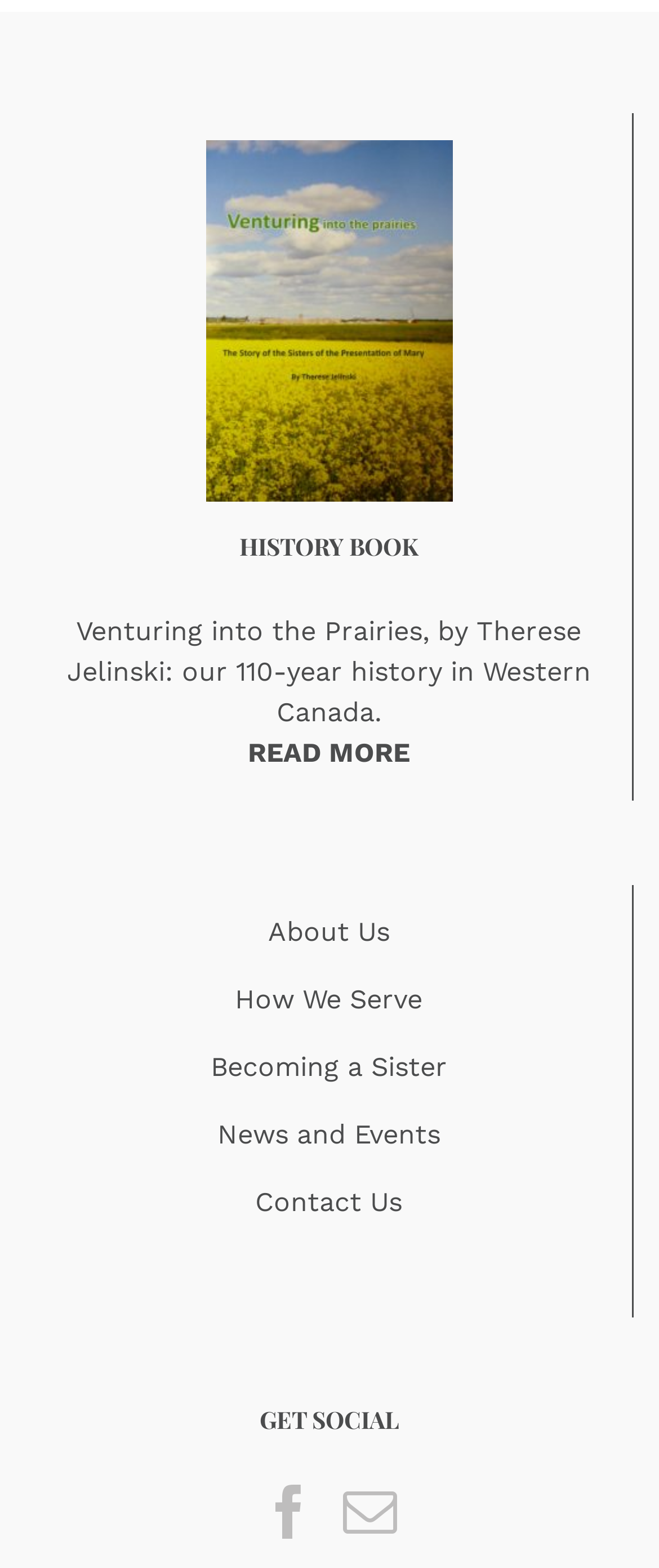What is the topic of the history book?
Based on the image, give a concise answer in the form of a single word or short phrase.

Western Canada